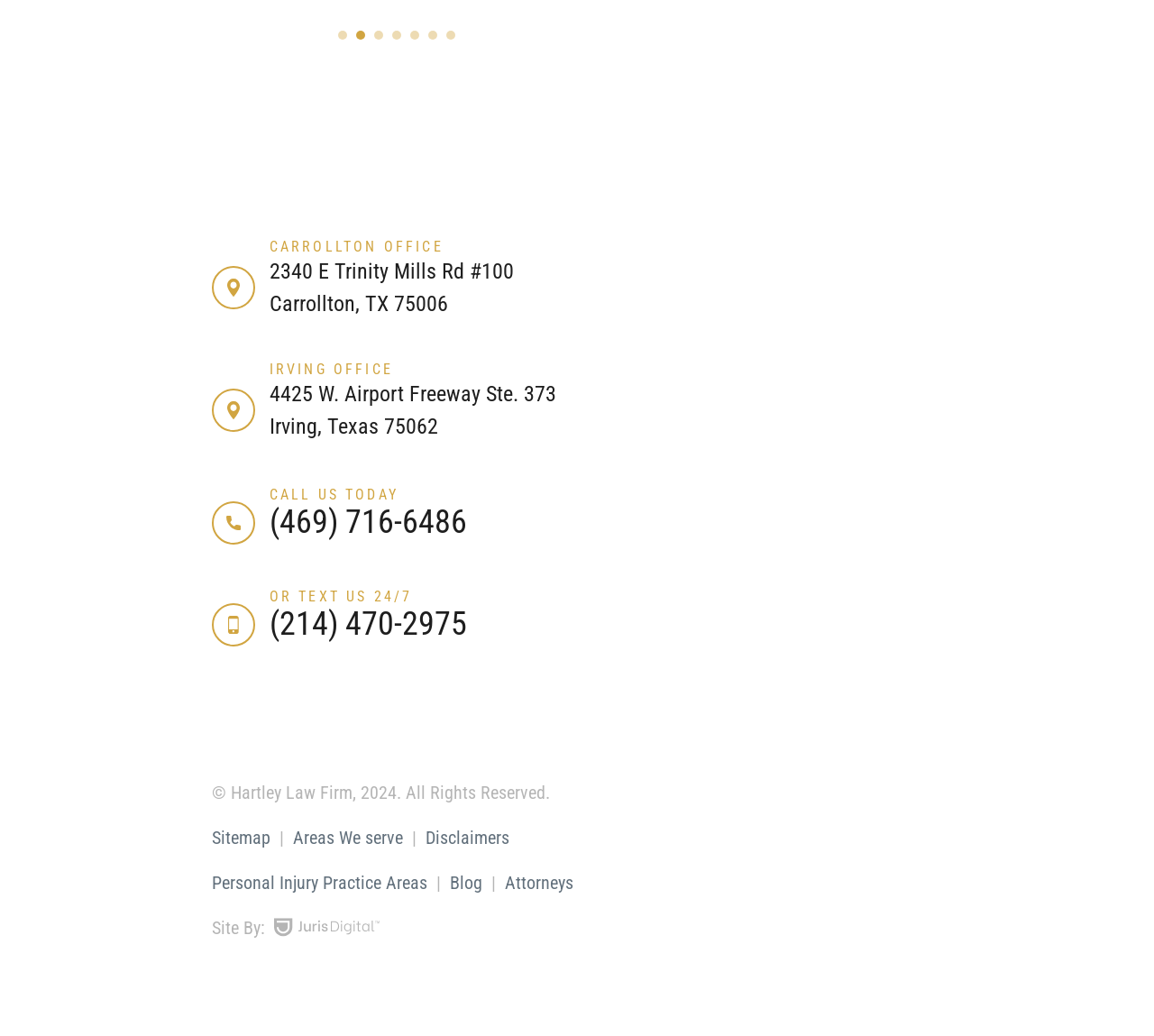Find the bounding box coordinates for the UI element that matches this description: "(214) 470-2975".

[0.233, 0.584, 0.504, 0.621]